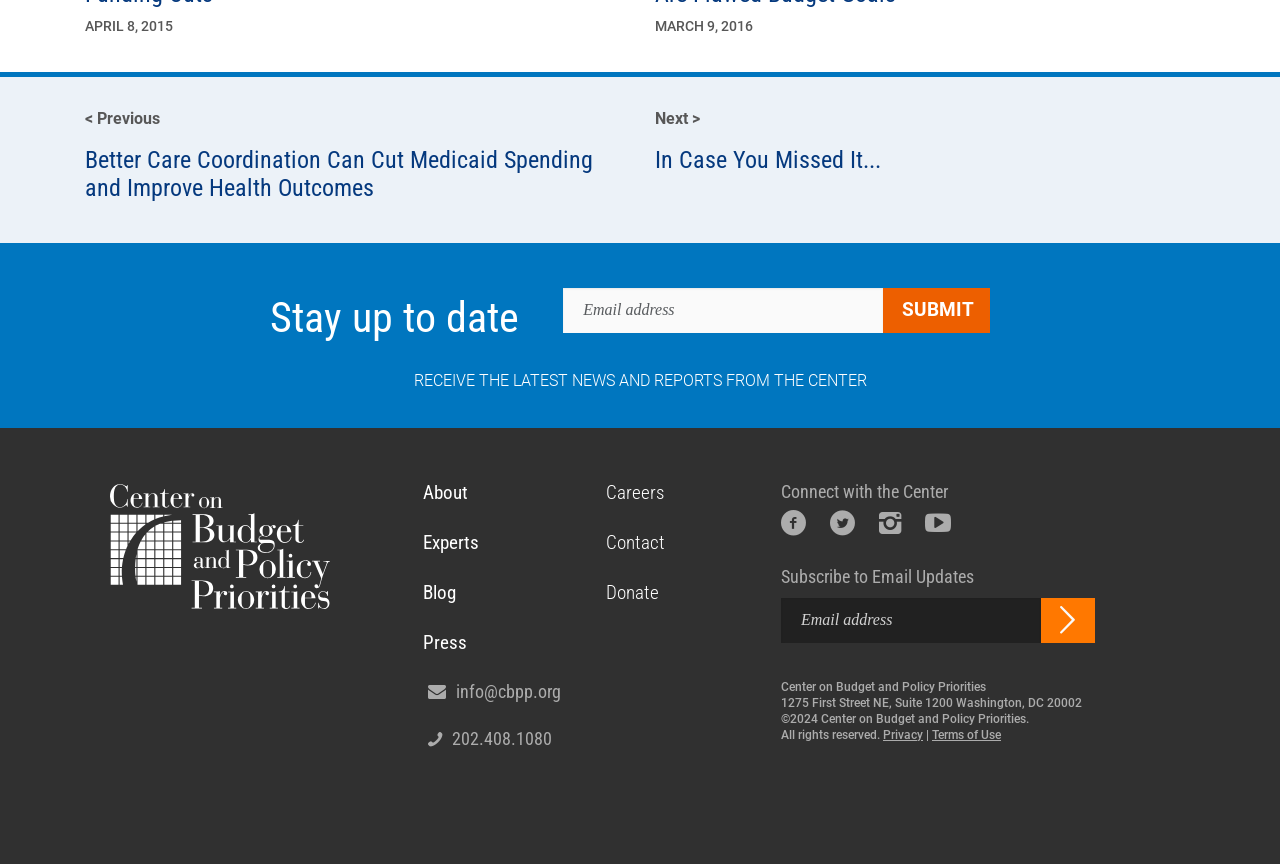Find the bounding box coordinates for the area you need to click to carry out the instruction: "Check the website's archives". The coordinates should be four float numbers between 0 and 1, indicated as [left, top, right, bottom].

None